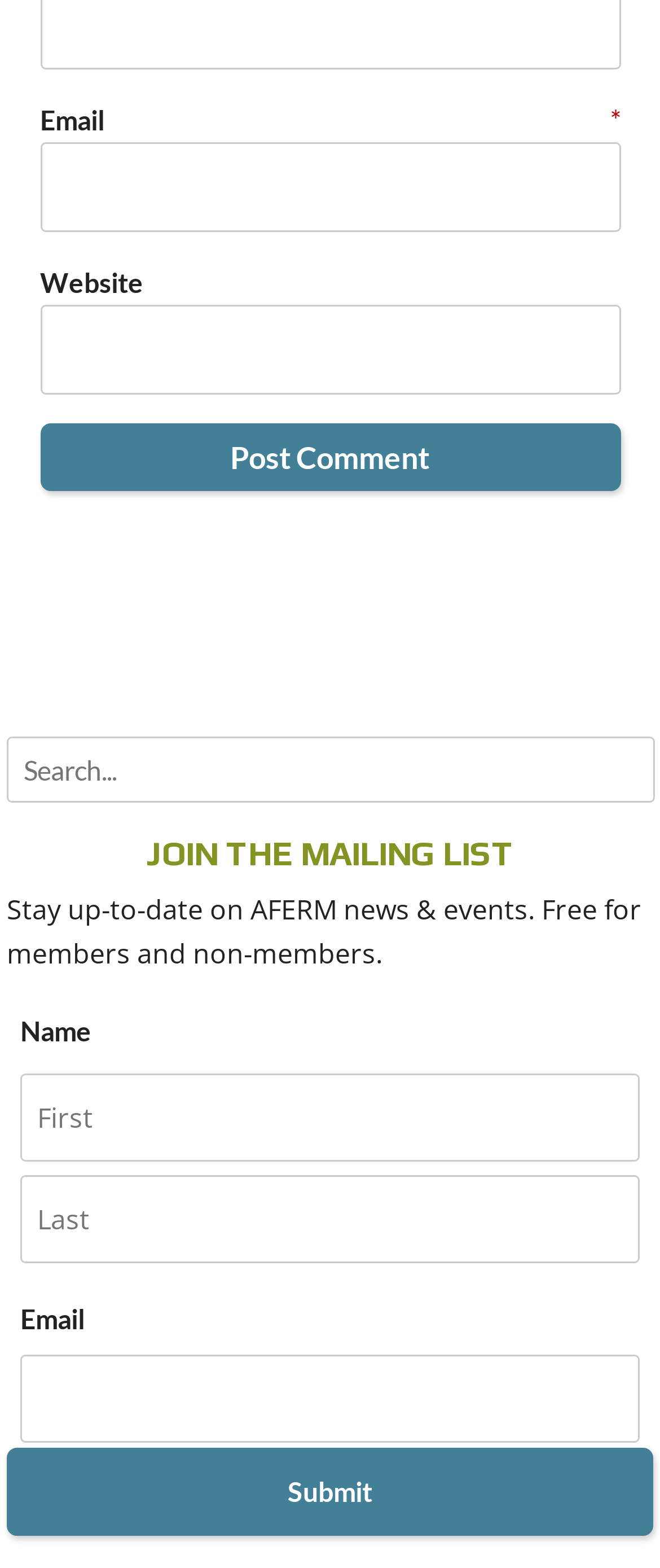Provide a single word or phrase to answer the given question: 
How many textboxes are there?

6